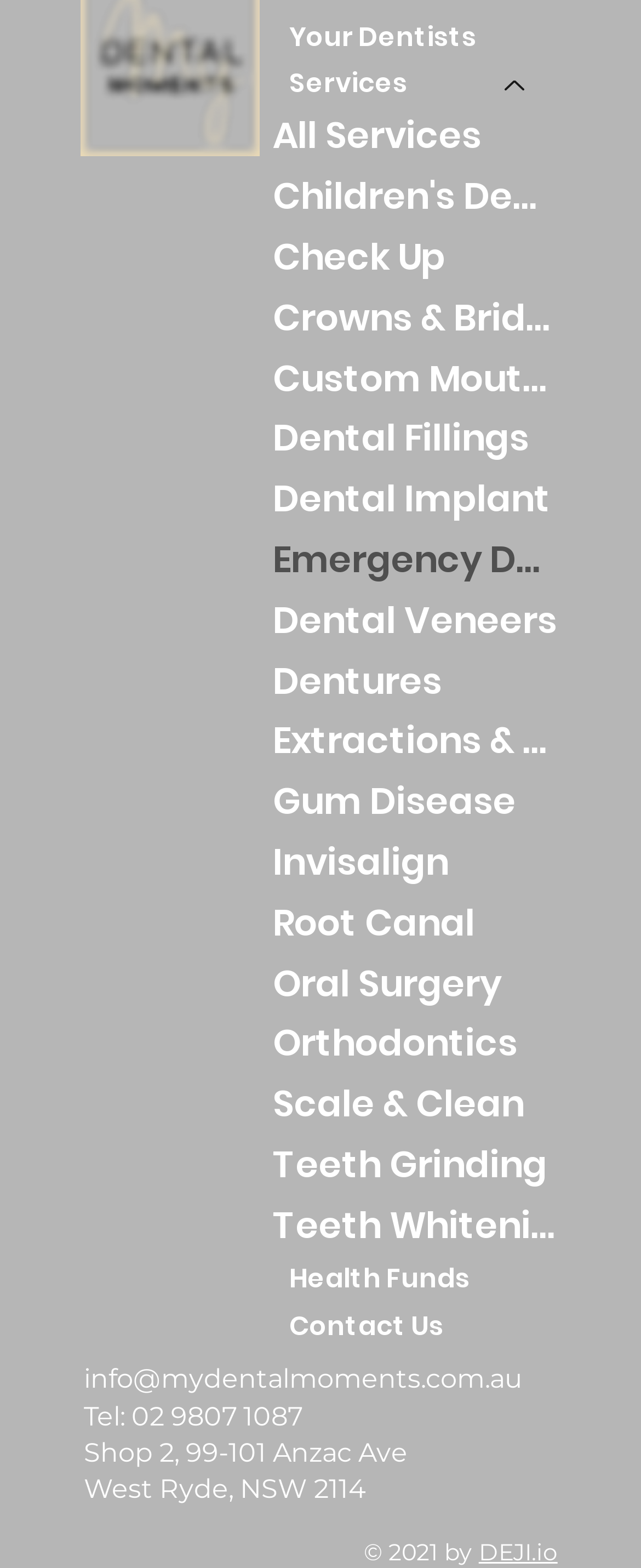How can I contact the clinic?
Carefully examine the image and provide a detailed answer to the question.

The contact information of the clinic can be found at the bottom of the webpage. It provides a phone number '02 9807 1087' and an email address 'info@mydentalmoments.com.au'.